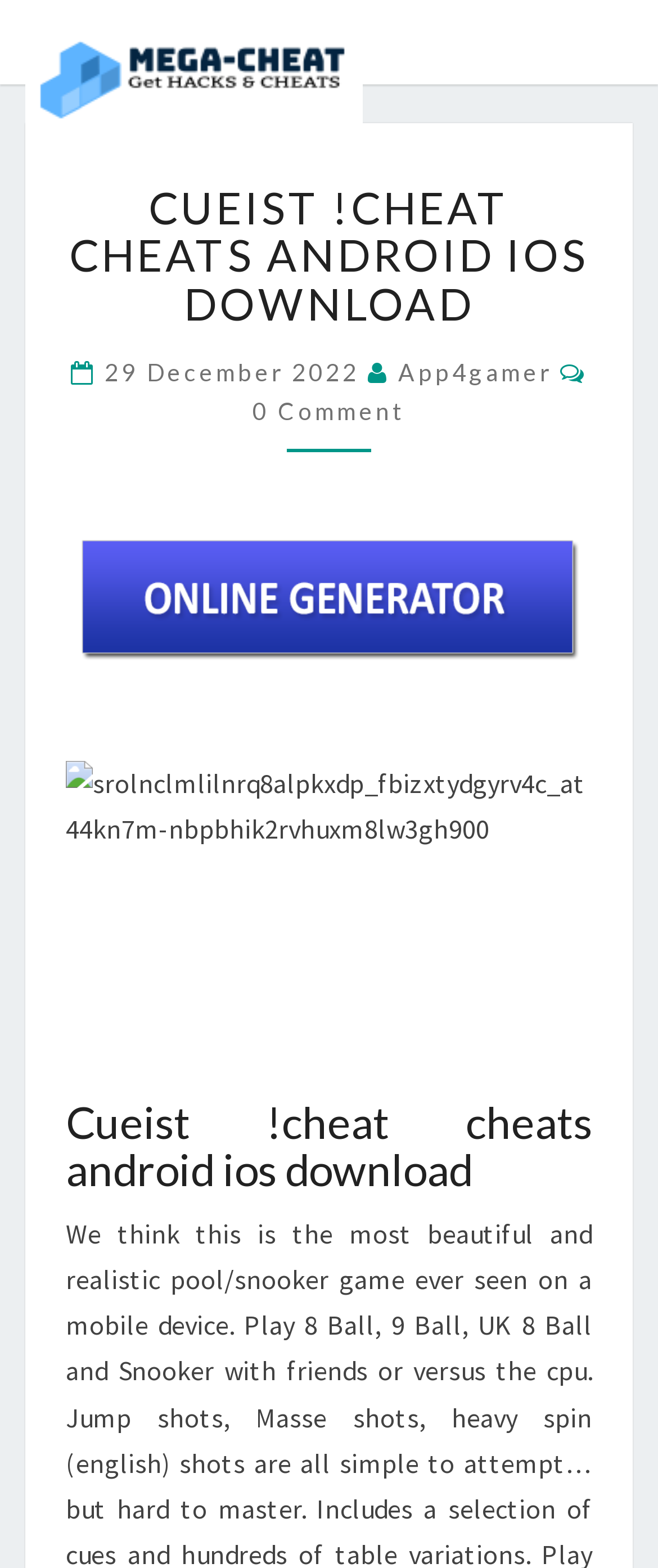Based on the provided description, "alt="download"", find the bounding box of the corresponding UI element in the screenshot.

[0.1, 0.384, 0.9, 0.405]